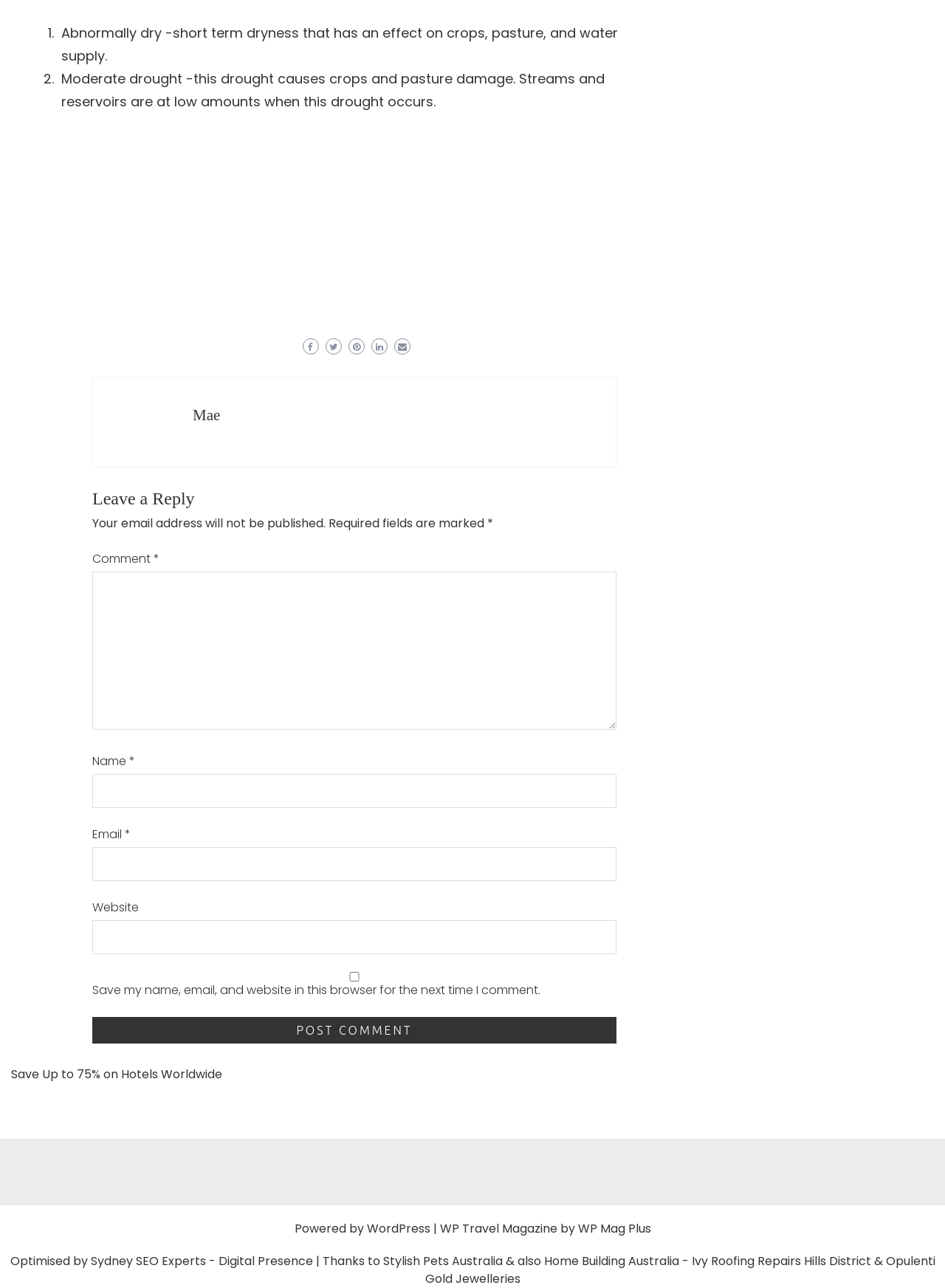What is the first level of drought?
Look at the image and respond to the question as thoroughly as possible.

The first level of drought is described as 'Abnormally dry - short term dryness that has an effect on crops, pasture, and water supply.' This information is obtained from the StaticText element with the text 'Abnormally dry - short term dryness that has an effect on crops, pasture, and water supply.' which is a child of the Root Element.